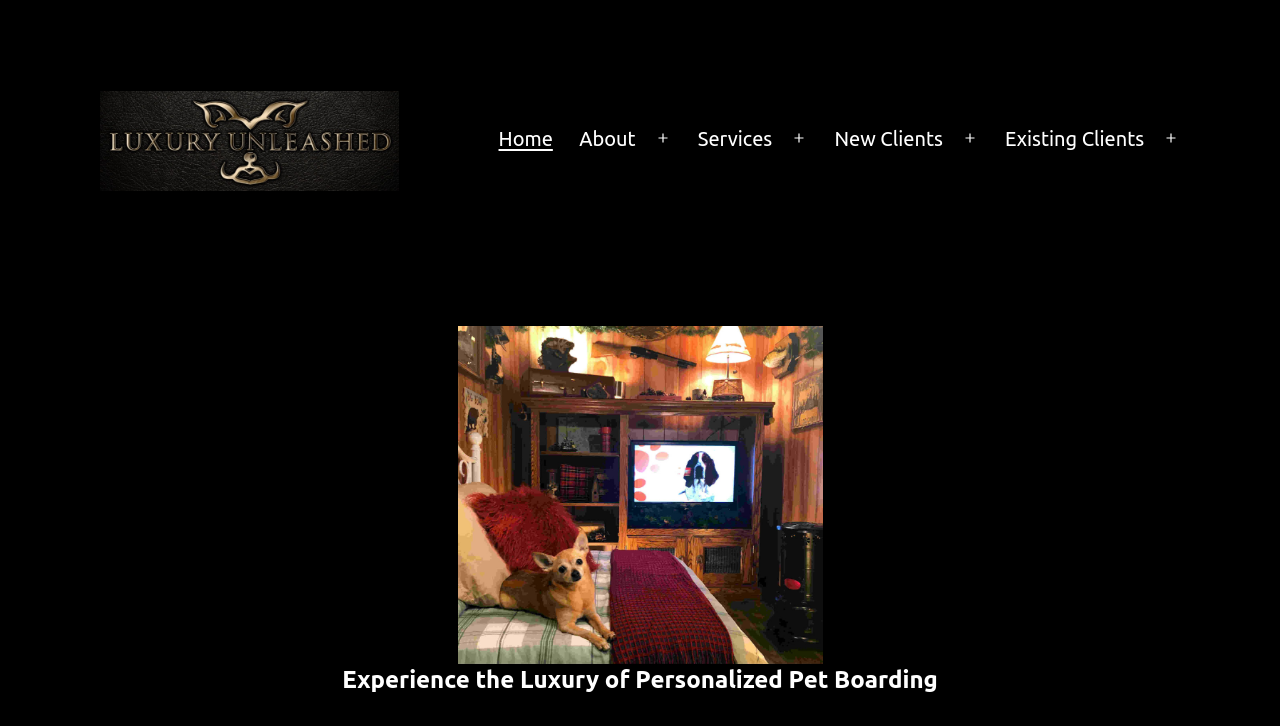What is the primary menu item after 'Home'?
Using the image provided, answer with just one word or phrase.

About